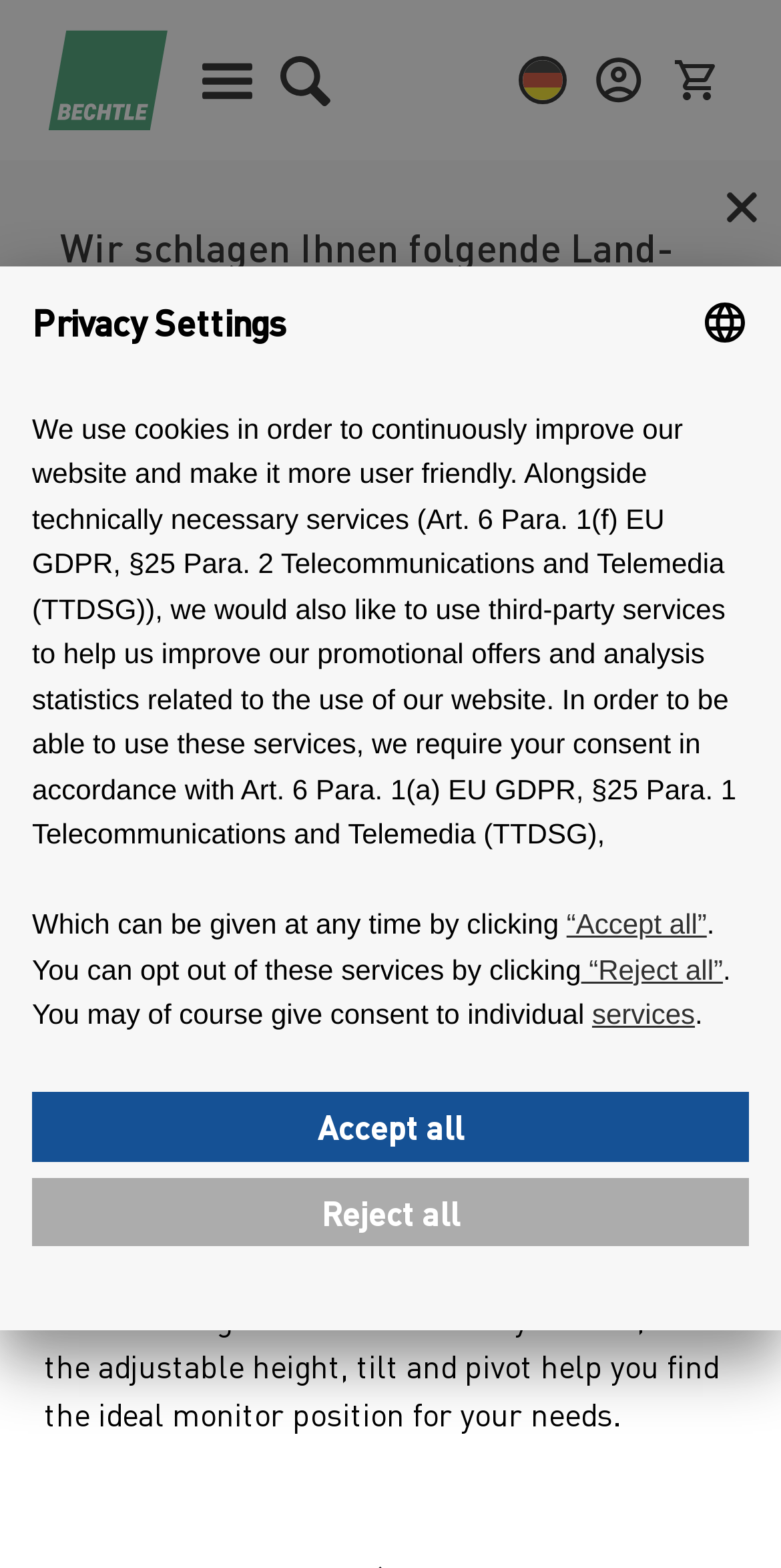Find the headline of the webpage and generate its text content.

ASUS BE-series displays – designed for increased productivity.